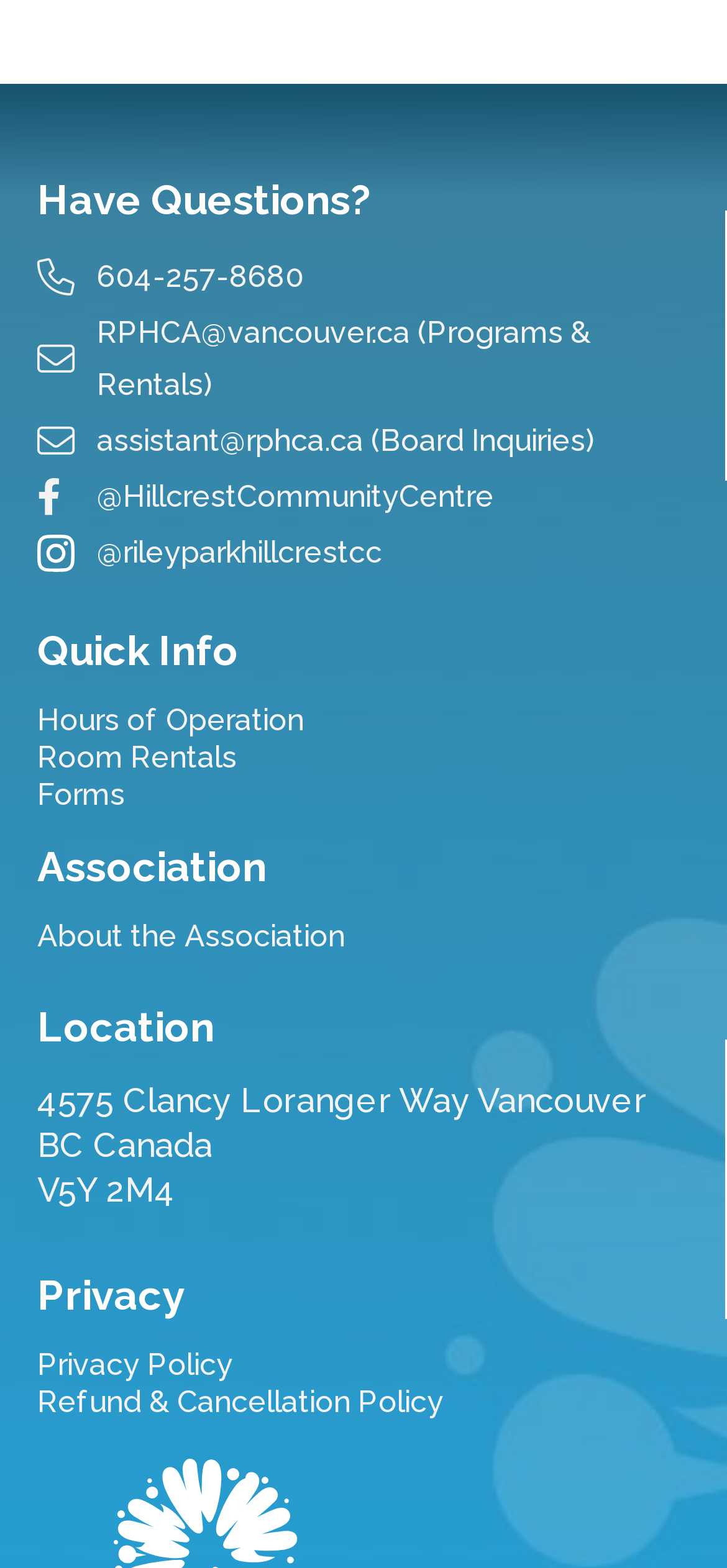Please identify the bounding box coordinates for the region that you need to click to follow this instruction: "Call the phone number for questions".

[0.051, 0.16, 0.949, 0.193]